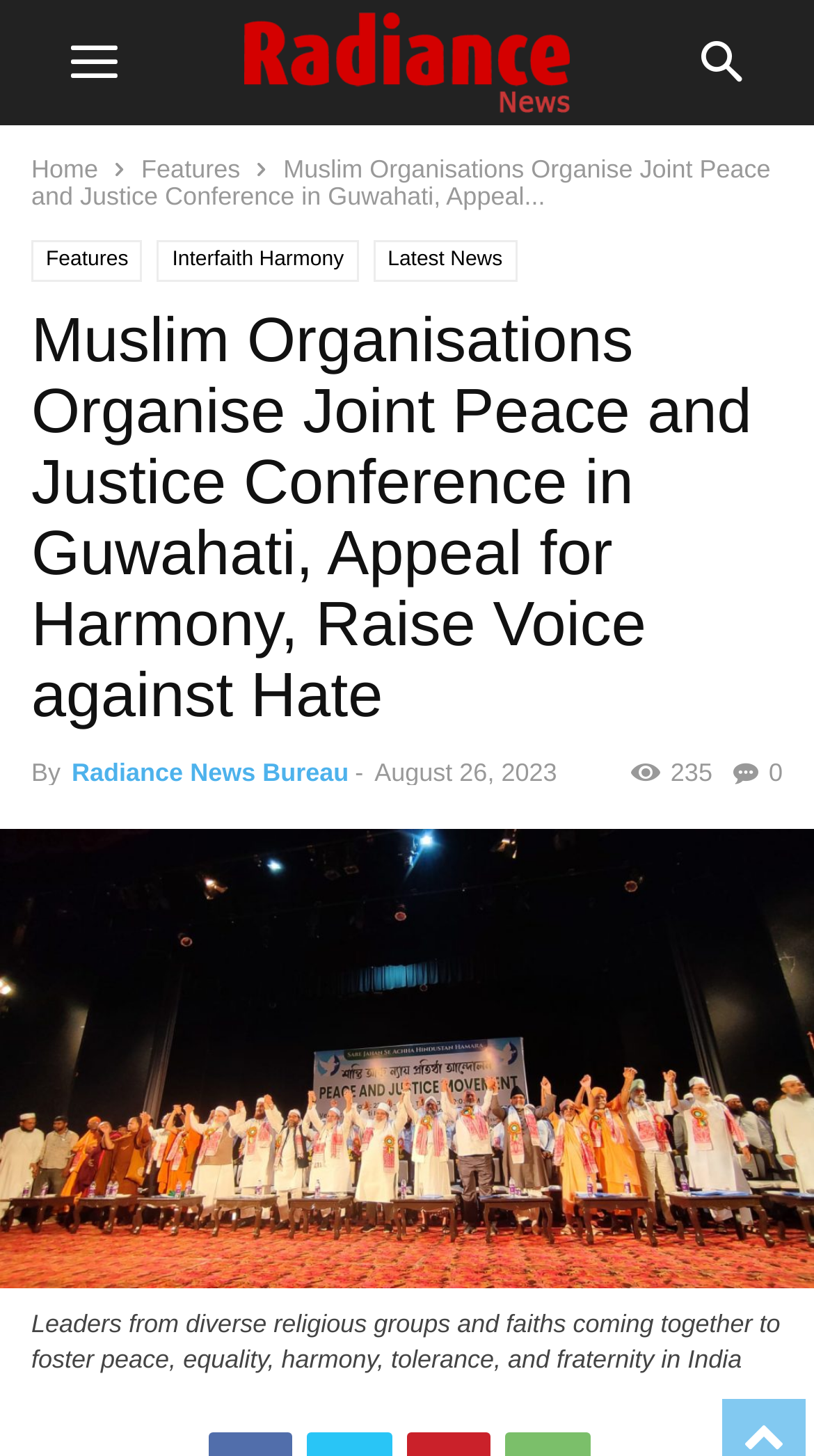What is the caption of the image?
Using the image, respond with a single word or phrase.

Leaders from diverse religious groups...